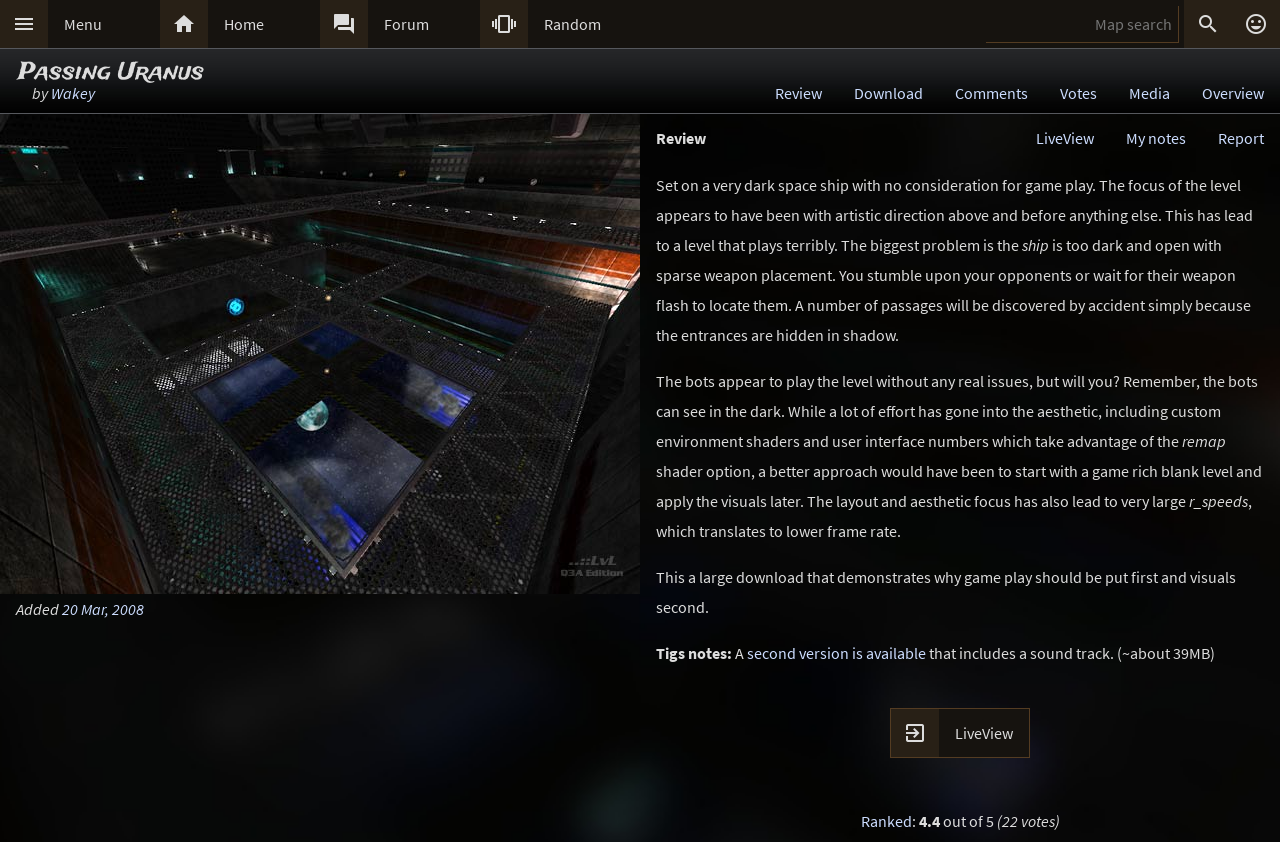Give a one-word or one-phrase response to the question:
What is the option to view the map in the browser?

LiveView